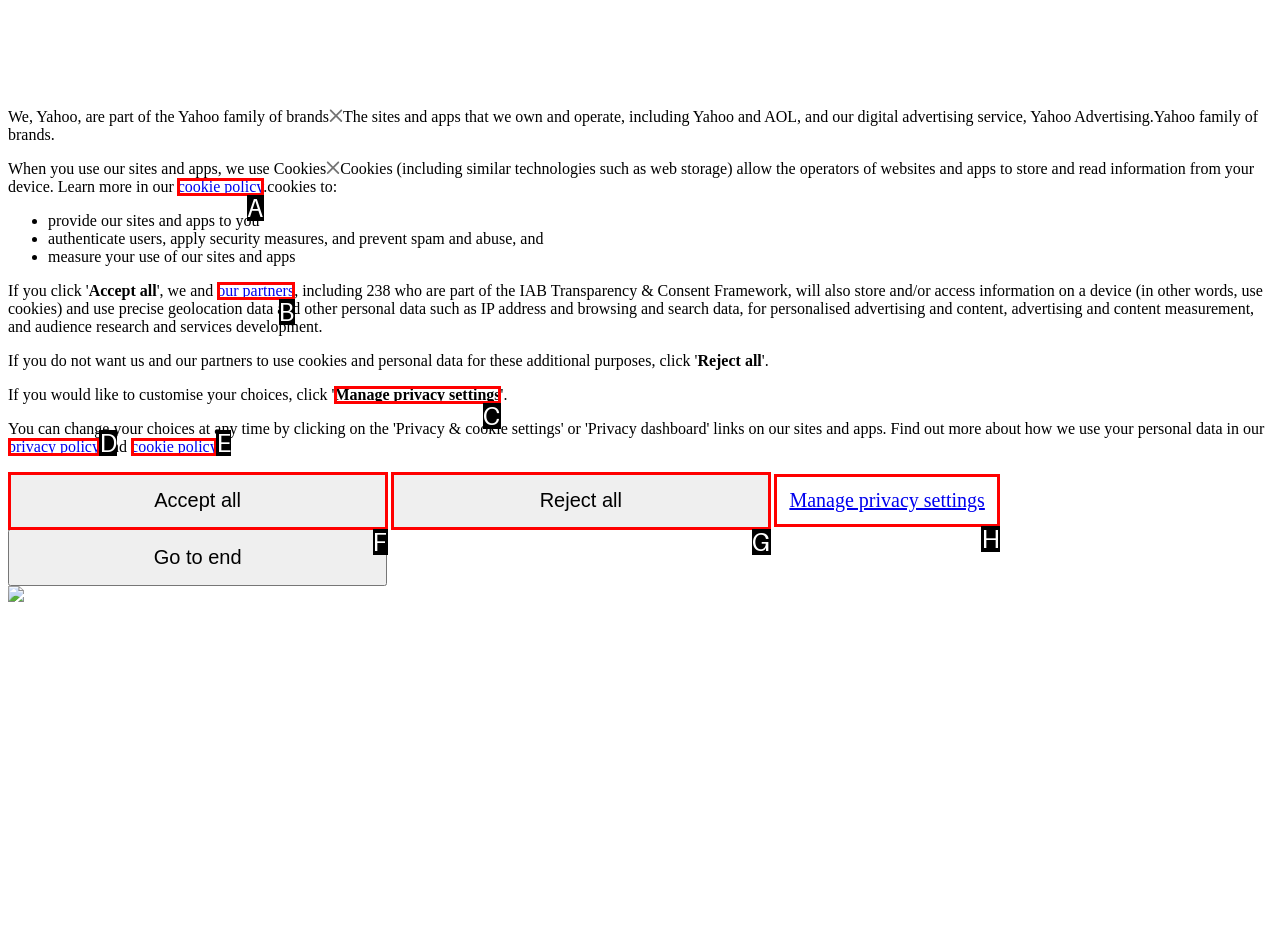Determine which HTML element to click for this task: Click the 'Manage privacy settings' button Provide the letter of the selected choice.

C